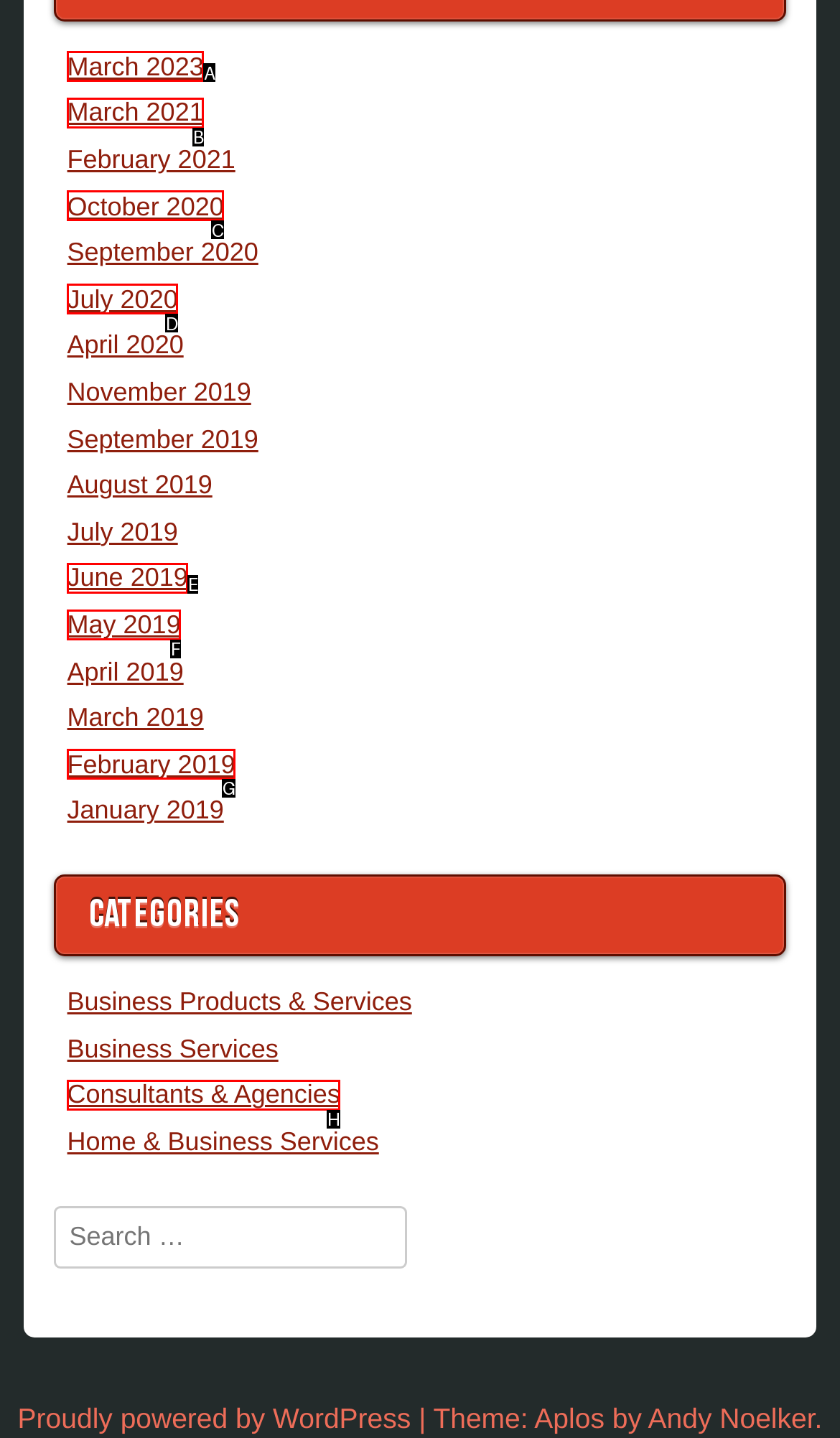Match the HTML element to the description: Consultants & Agencies. Respond with the letter of the correct option directly.

H